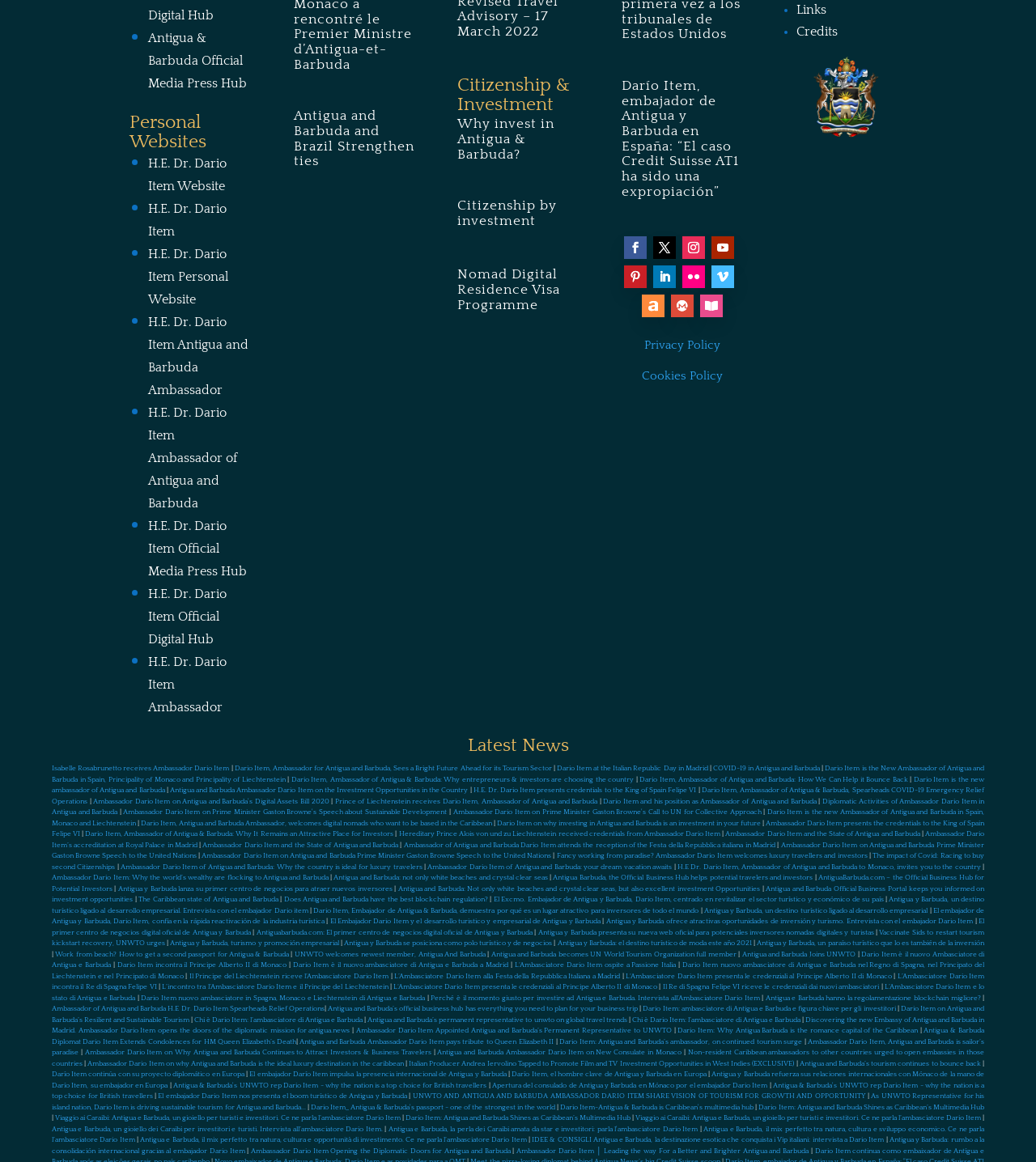Determine the bounding box coordinates for the area that should be clicked to carry out the following instruction: "Check out Dario Item, Ambassador for Antigua and Barbuda, Sees a Bright Future Ahead for its Tourism Sector".

[0.226, 0.658, 0.533, 0.664]